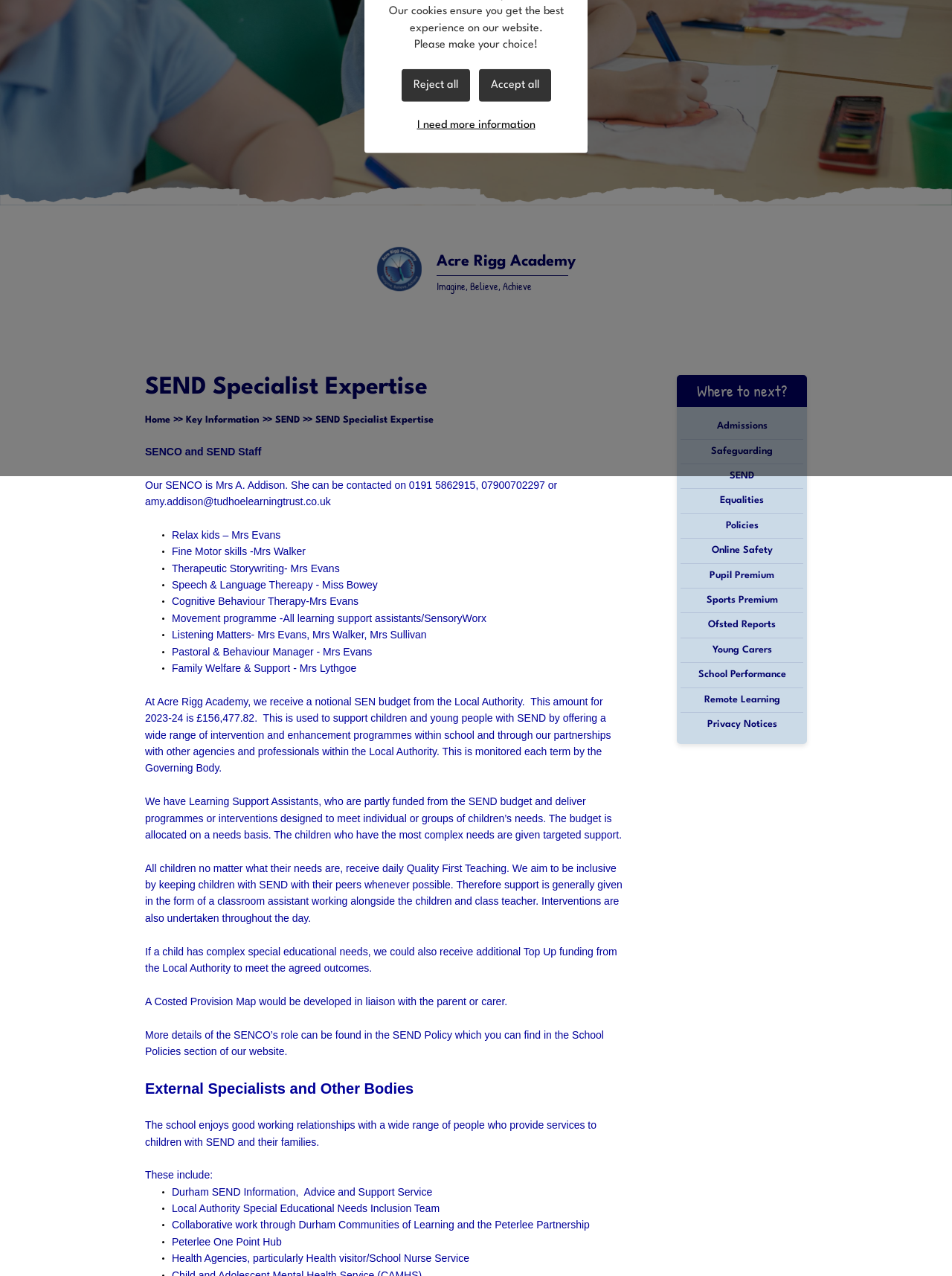Provide the bounding box coordinates of the HTML element described by the text: "I need more information". The coordinates should be in the format [left, top, right, bottom] with values between 0 and 1.

[0.425, 0.085, 0.575, 0.111]